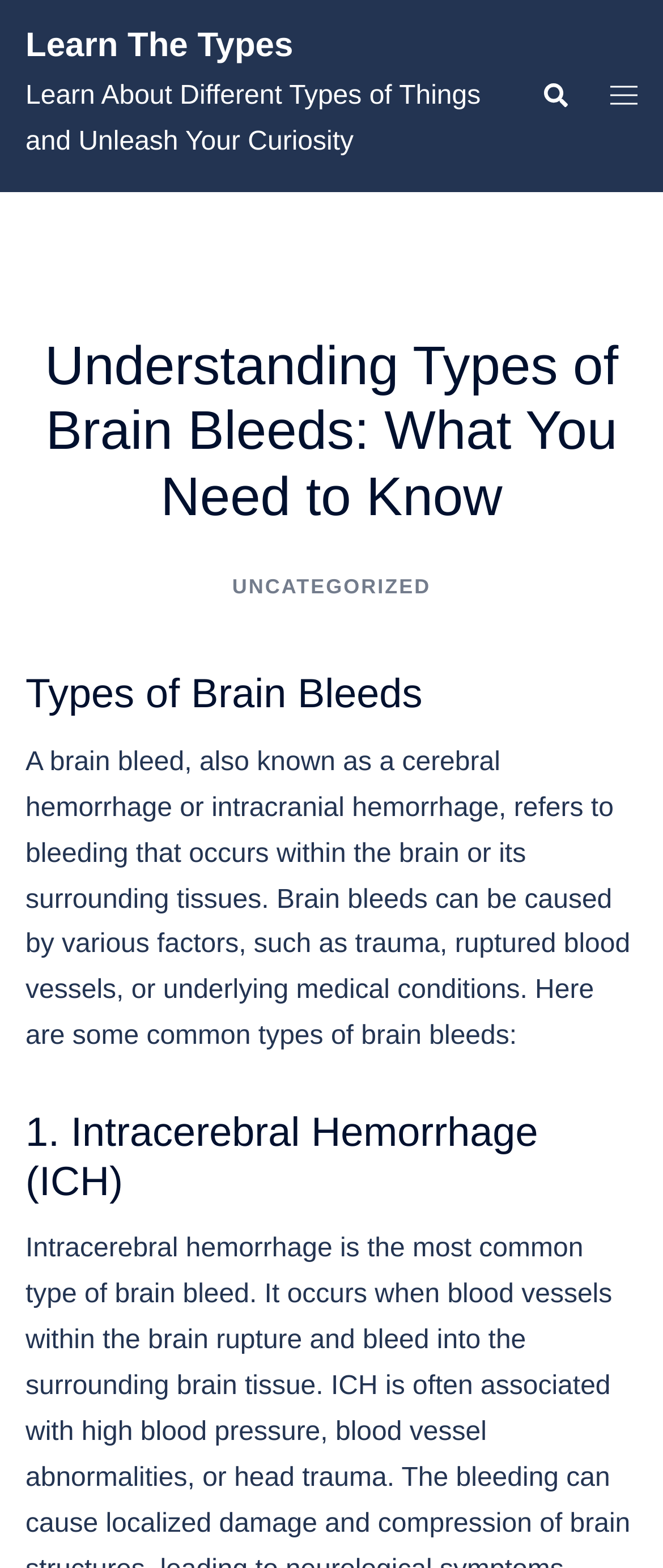What is the category of the current article?
Based on the image, answer the question with as much detail as possible.

The webpage explicitly states 'UNCATEGORIZED' below the main heading, indicating that the current article does not belong to a specific category.